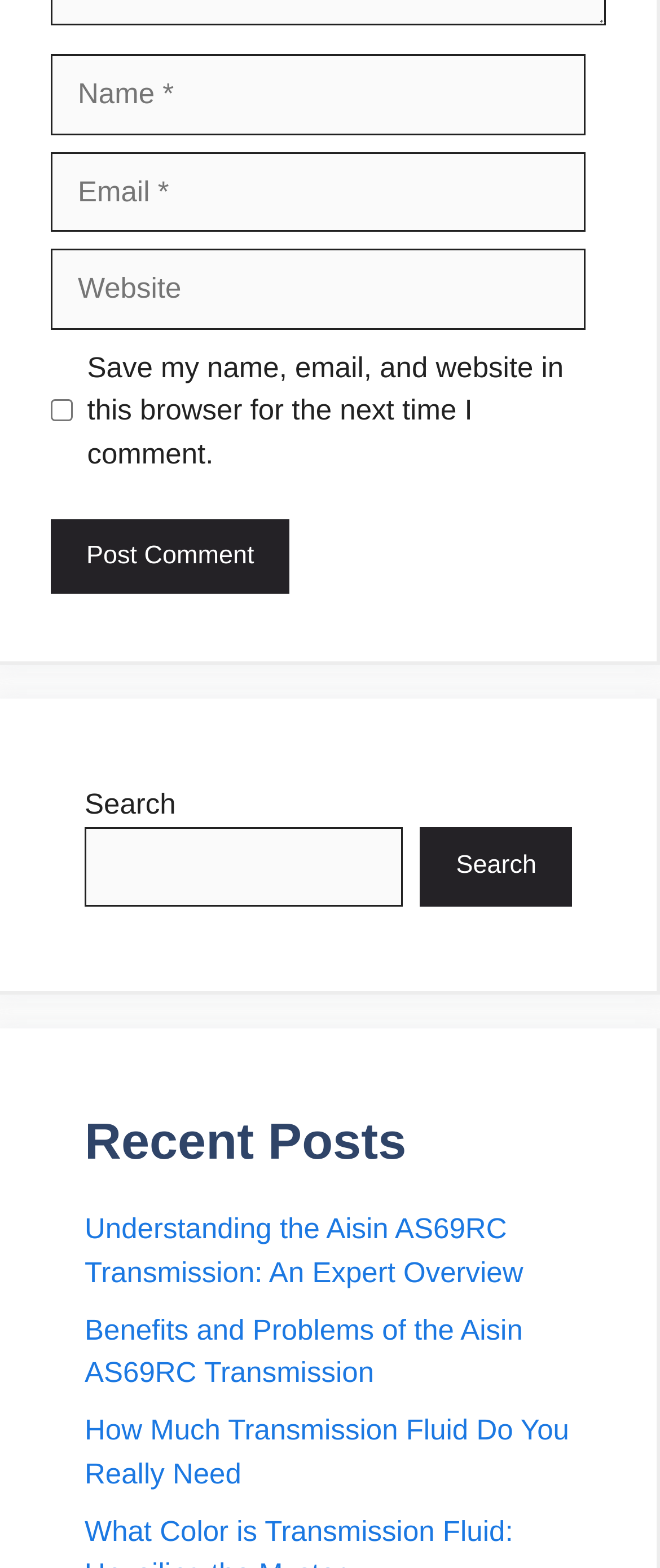What are the required fields in the comment form?
Answer the question with a single word or phrase derived from the image.

Name and Email